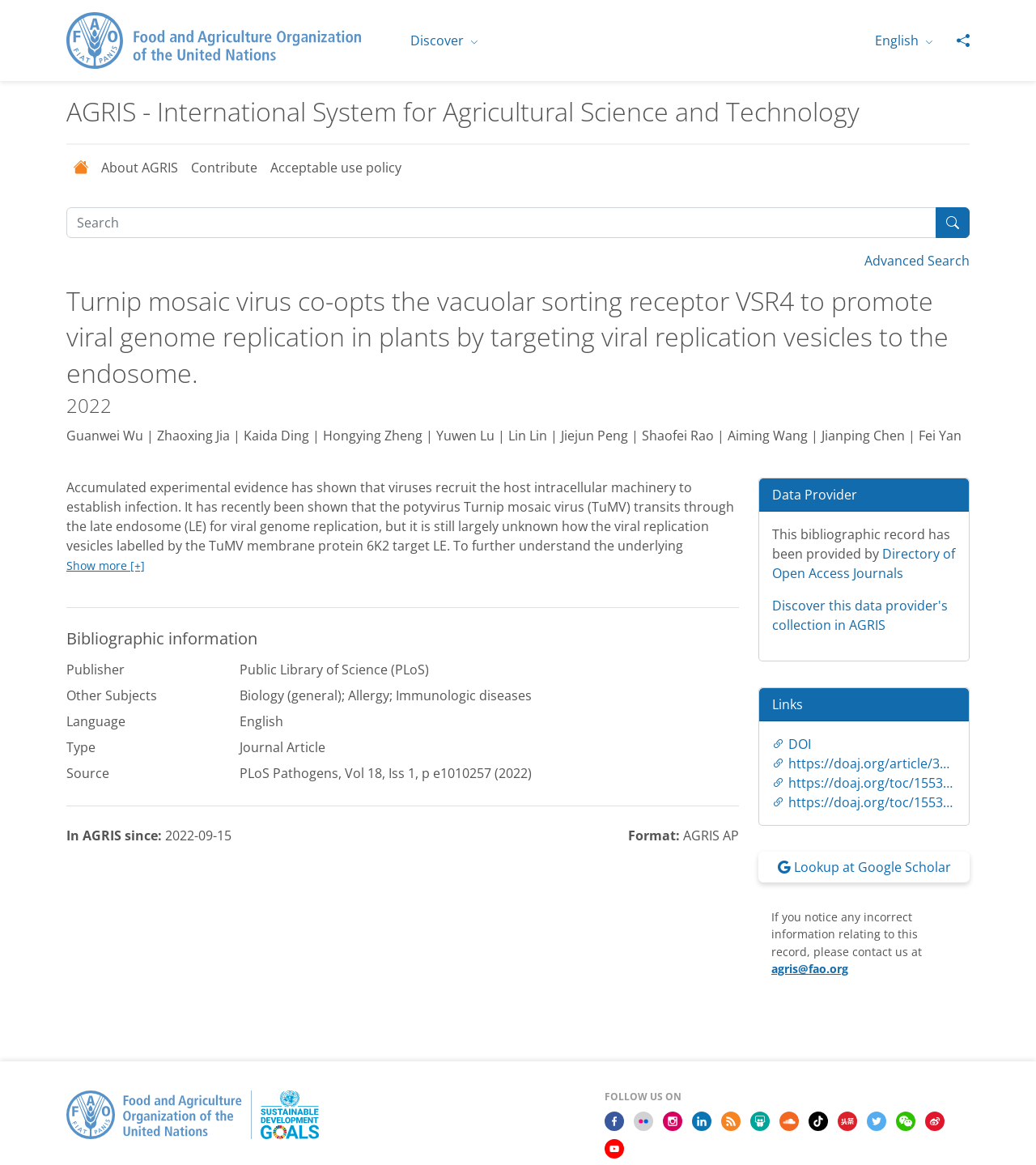How many authors are listed in the article?
Kindly offer a detailed explanation using the data available in the image.

I counted the number of authors listed in the article, and there are 10 authors: Guanwei Wu, Zhaoxing Jia, Kaida Ding, Hongying Zheng, Yuwen Lu, Lin Lin, Jiejun Peng, Shaofei Rao, Aiming Wang, and Jianping Chen.